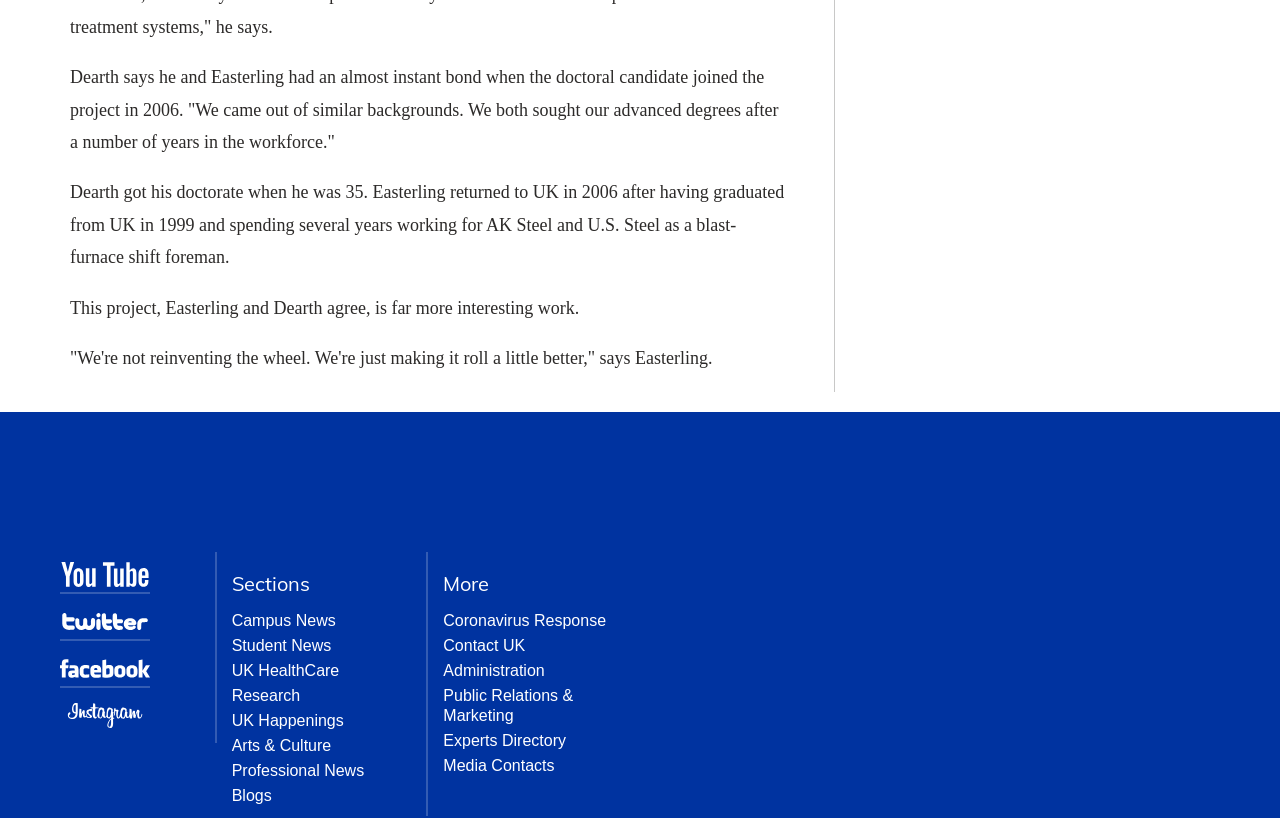Please mark the clickable region by giving the bounding box coordinates needed to complete this instruction: "Click on the first link".

[0.047, 0.675, 0.117, 0.727]